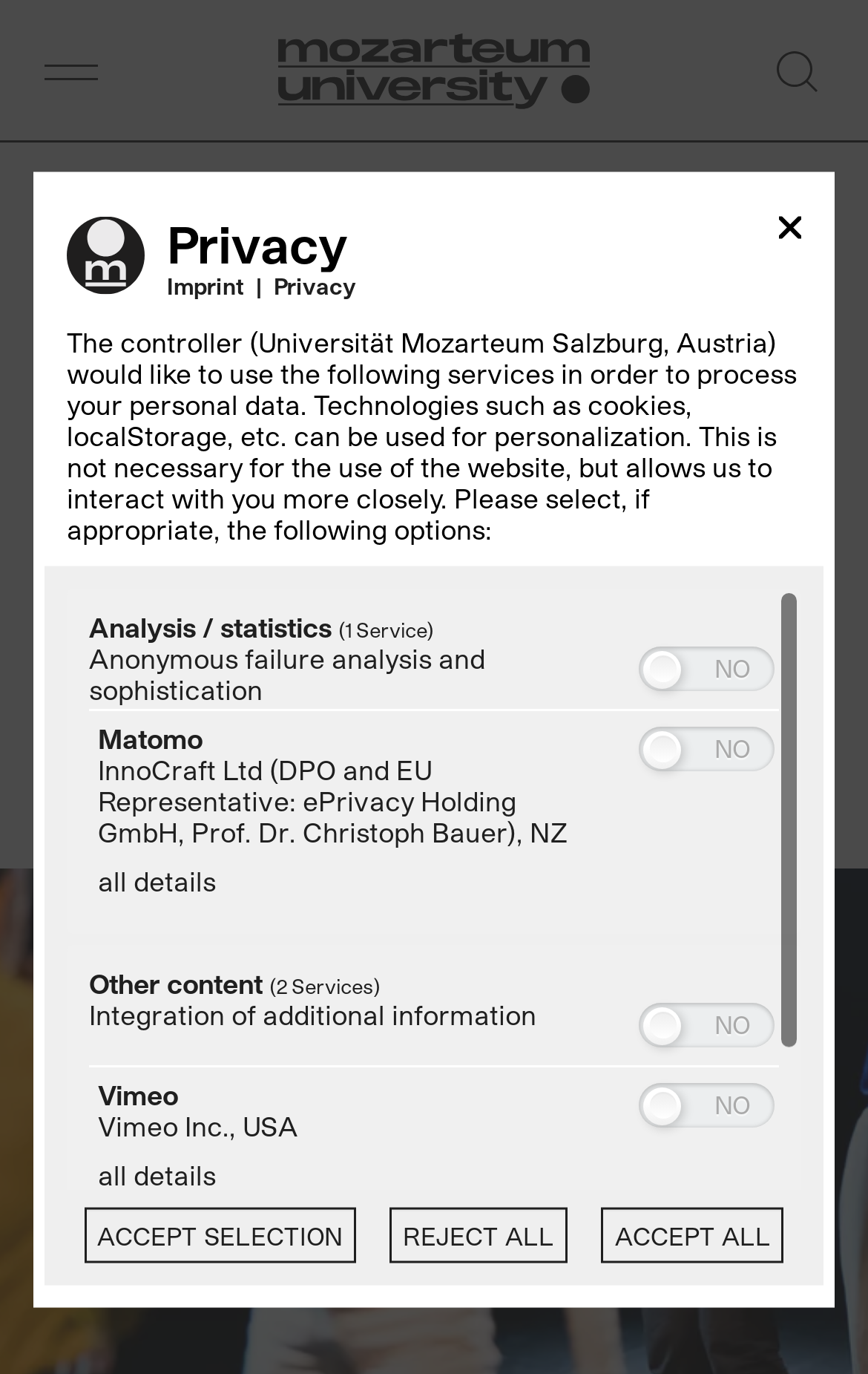Locate the bounding box coordinates of the clickable part needed for the task: "Click the 'Iris Wagner' link".

[0.611, 0.531, 0.829, 0.57]